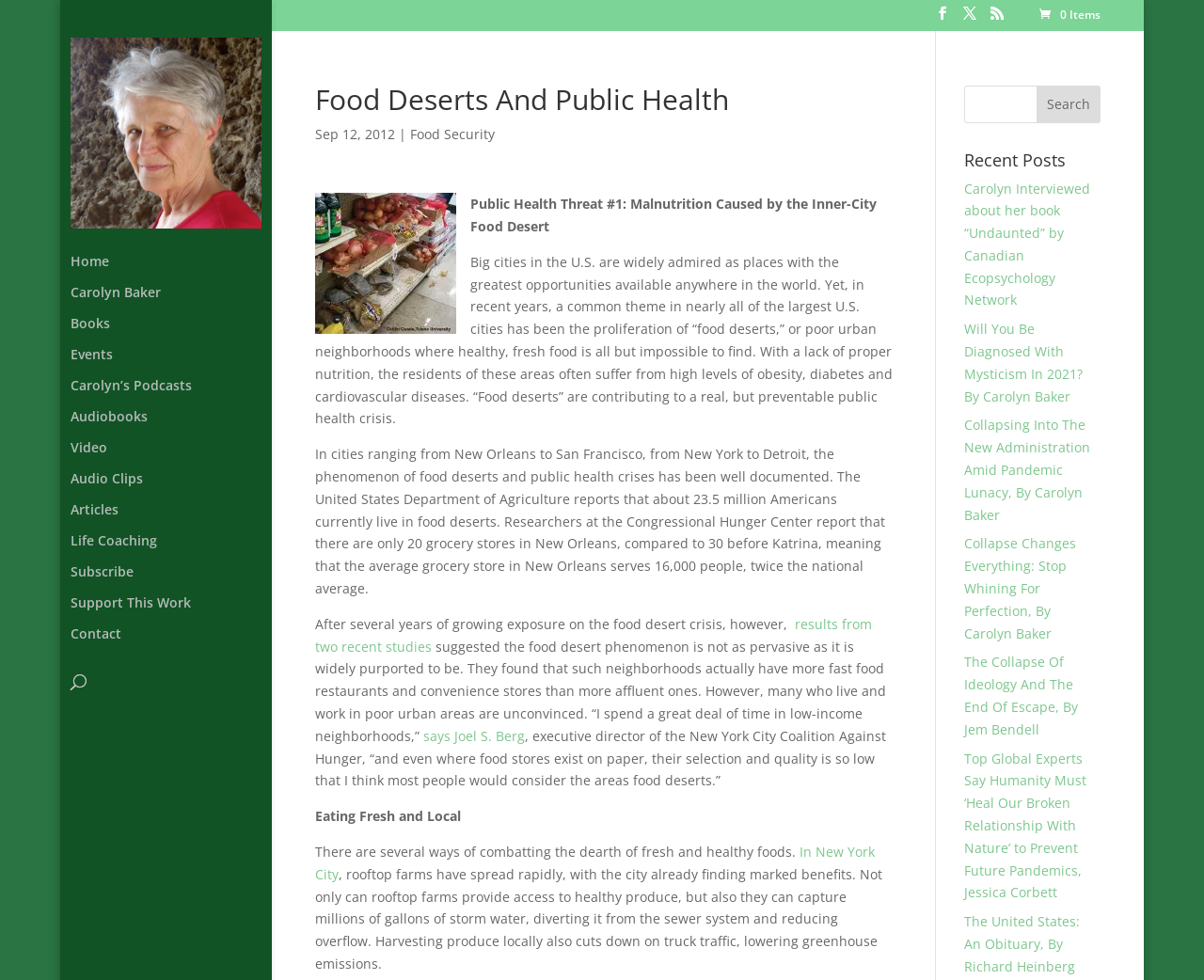Create a detailed summary of the webpage's content and design.

This webpage is about Food Deserts and Public Health, with a focus on Carolyn Baker's work. At the top, there are several social media links and a navigation menu with items like "Home", "Books", "Events", and "Subscribe". Below this, there is a search bar with a search button.

The main content of the page is an article about food deserts and their impact on public health. The article is divided into sections, with headings and paragraphs of text. The first section discusses the phenomenon of food deserts in big cities in the US, where healthy and fresh food is scarce, leading to high levels of obesity, diabetes, and cardiovascular diseases. The article cites statistics from the US Department of Agriculture and researchers at the Congressional Hunger Center.

The next section presents a contrasting view, suggesting that the food desert phenomenon may not be as pervasive as widely believed, with some studies finding that low-income neighborhoods actually have more fast food restaurants and convenience stores than affluent ones. However, experts like Joel S. Berg, executive director of the New York City Coalition Against Hunger, argue that the quality and selection of food in these areas are still very low.

The article then discusses ways to combat the lack of fresh and healthy foods, such as rooftop farms in New York City, which provide access to healthy produce, reduce stormwater runoff, and lower greenhouse emissions.

On the right side of the page, there is a section titled "Recent Posts" with links to several articles, including interviews with Carolyn Baker and articles on topics like collapse, ideology, and the relationship between humans and nature.

There is also an image of Carolyn Baker at the top of the page, and another image below the article, which appears to be related to the topic of food deserts.